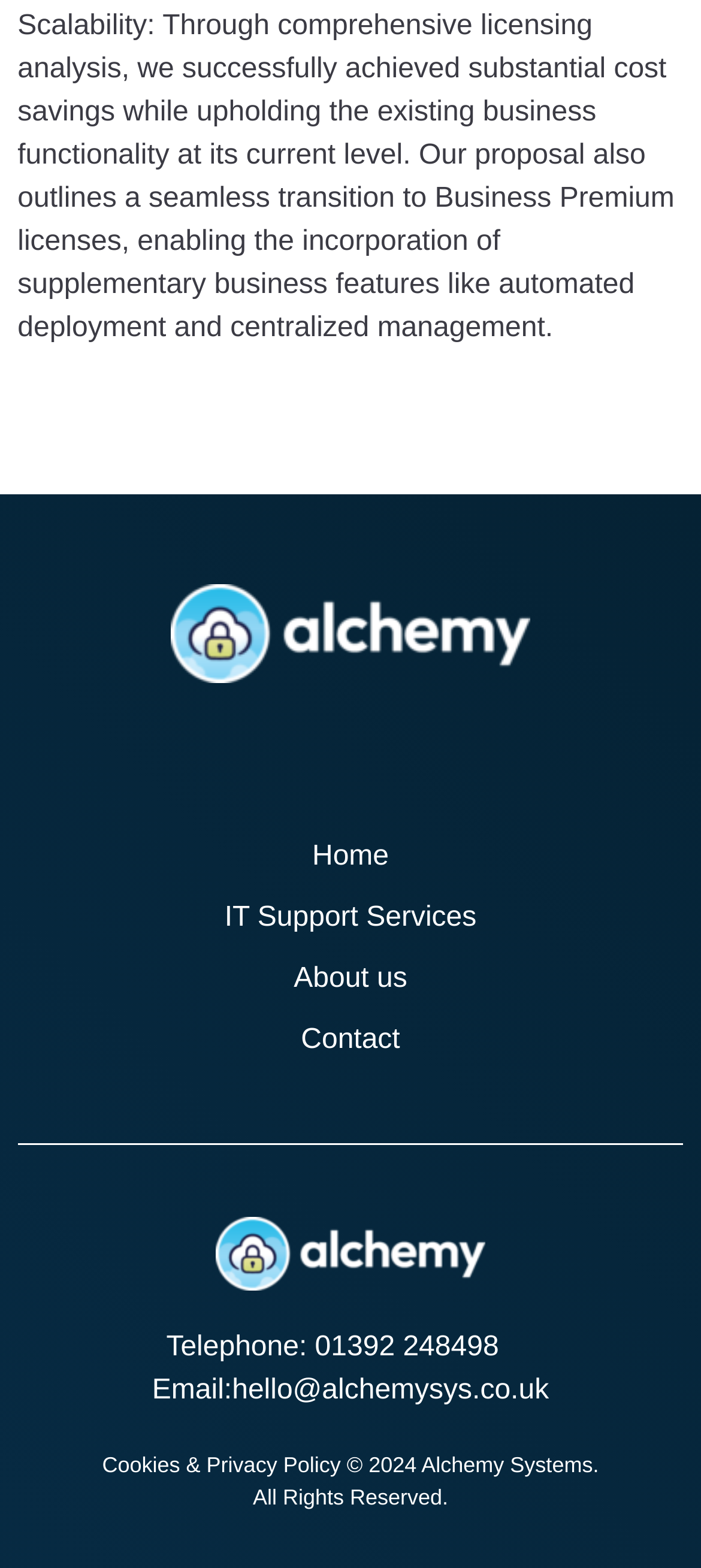What is the company's name?
Based on the screenshot, provide your answer in one word or phrase.

Alchemy Systems